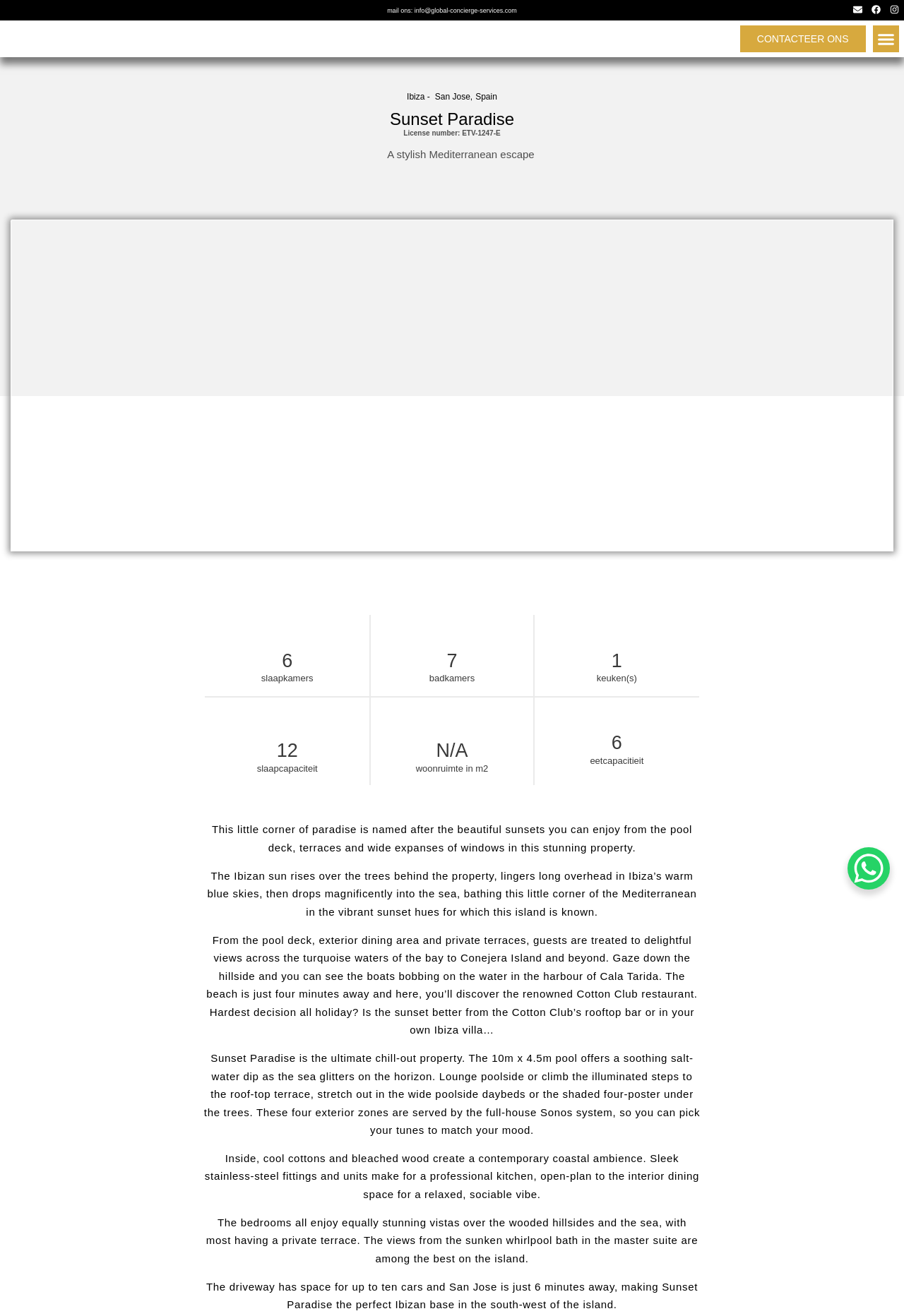Answer the question with a single word or phrase: 
How many bedrooms does Sunset Paradise have?

7